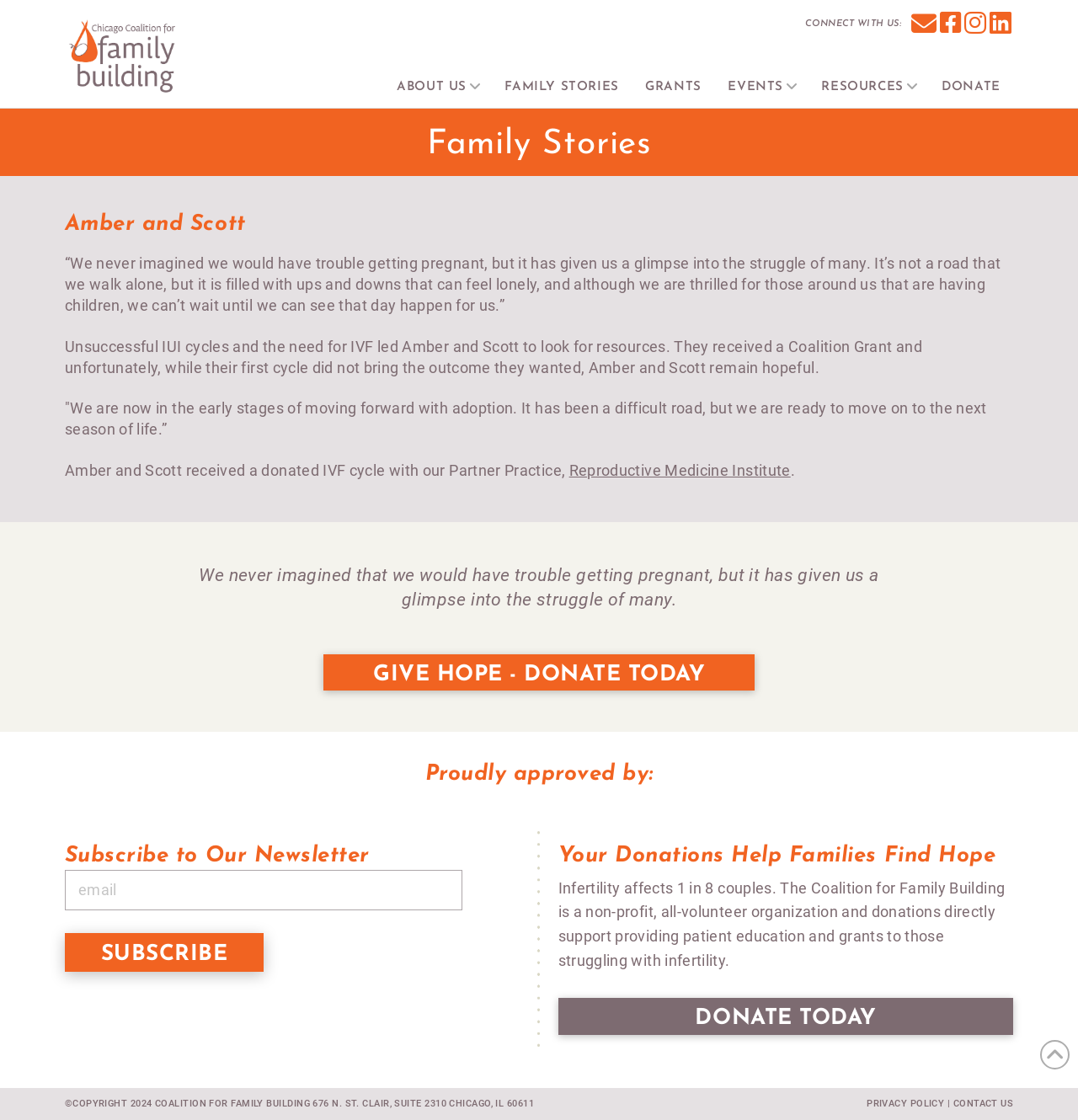Please respond to the question with a concise word or phrase:
What is the organization that Amber and Scott received a grant from?

Coalition for Family Building